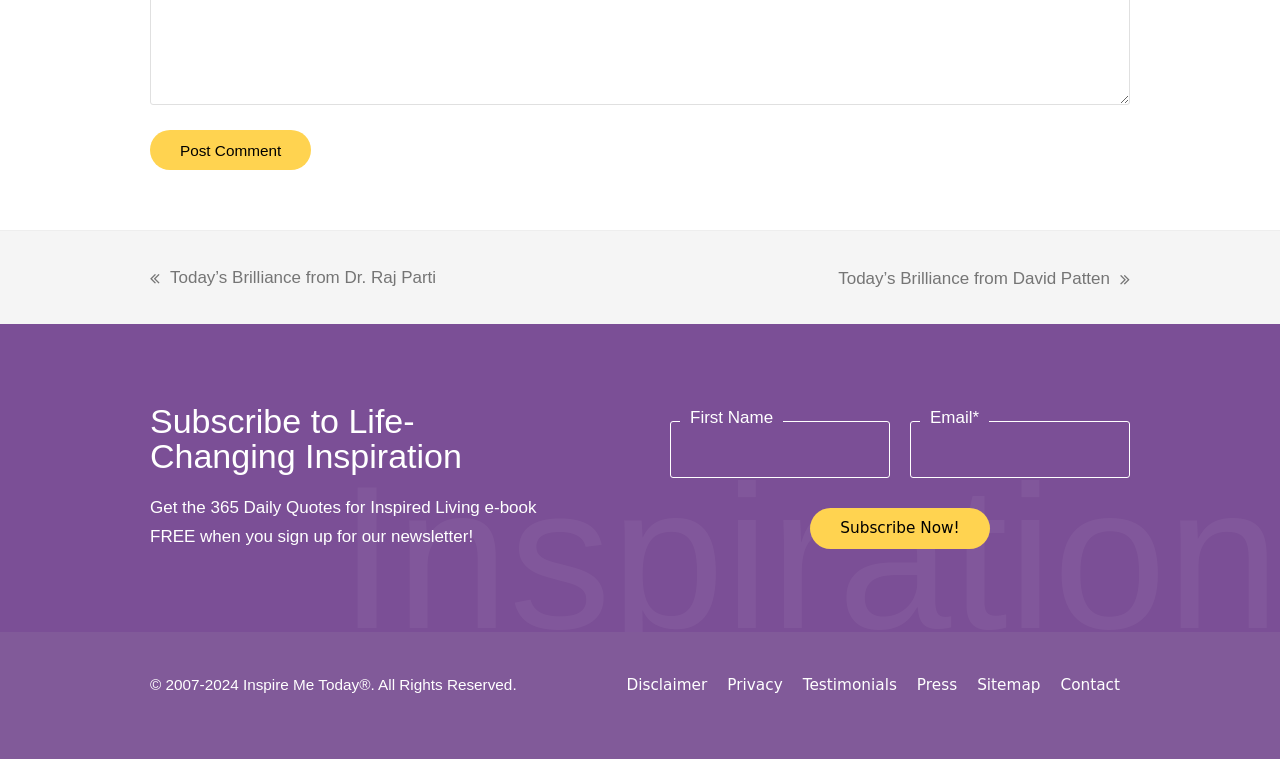Extract the bounding box of the UI element described as: "value="Subscribe Now!"".

[0.633, 0.669, 0.773, 0.723]